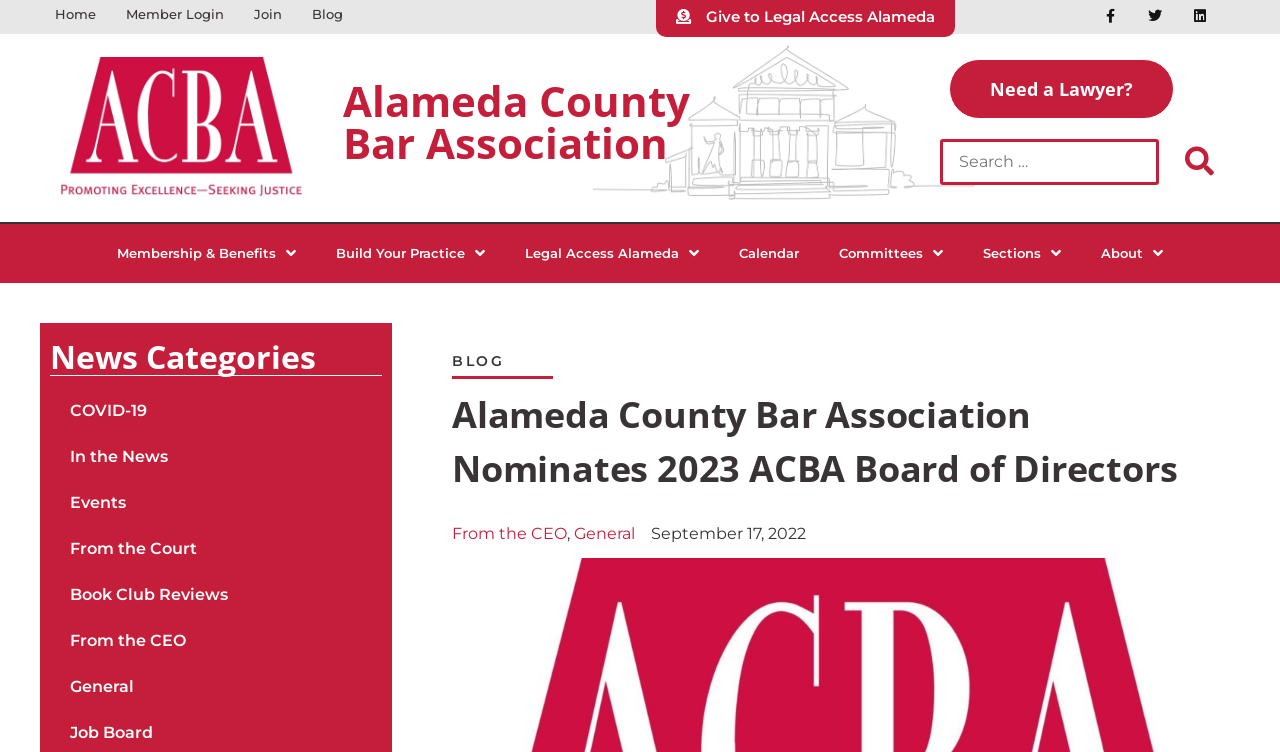Locate the bounding box coordinates of the element's region that should be clicked to carry out the following instruction: "Click the ACBA Logo". The coordinates need to be four float numbers between 0 and 1, i.e., [left, top, right, bottom].

[0.047, 0.075, 0.236, 0.262]